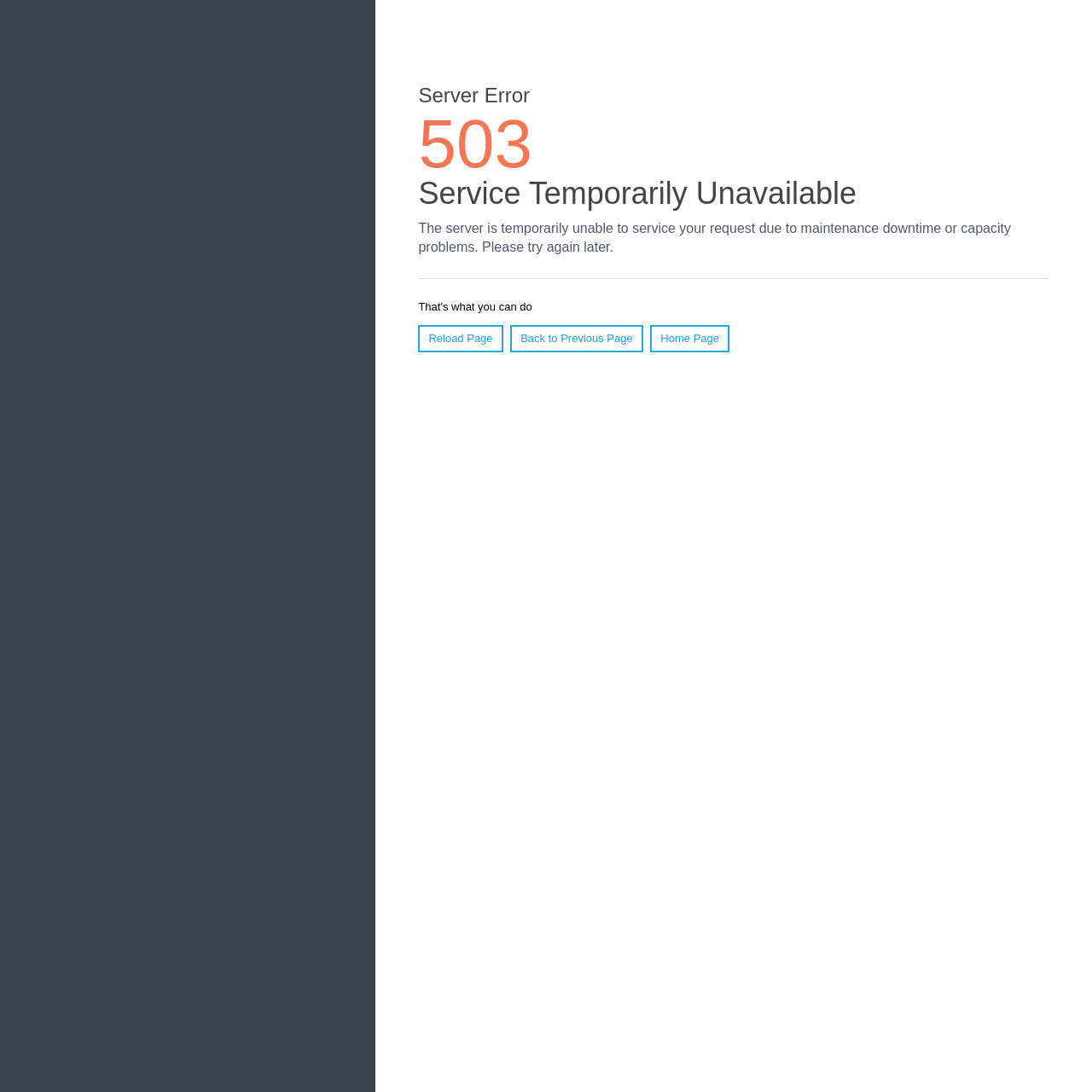Refer to the image and offer a detailed explanation in response to the question: What is the reason for the server error?

The question can be answered by looking at the static text 'The server is temporarily unable to service your request due to maintenance downtime or capacity problems. Please try again later.' which indicates that the reason for the server error is either maintenance or capacity problems.